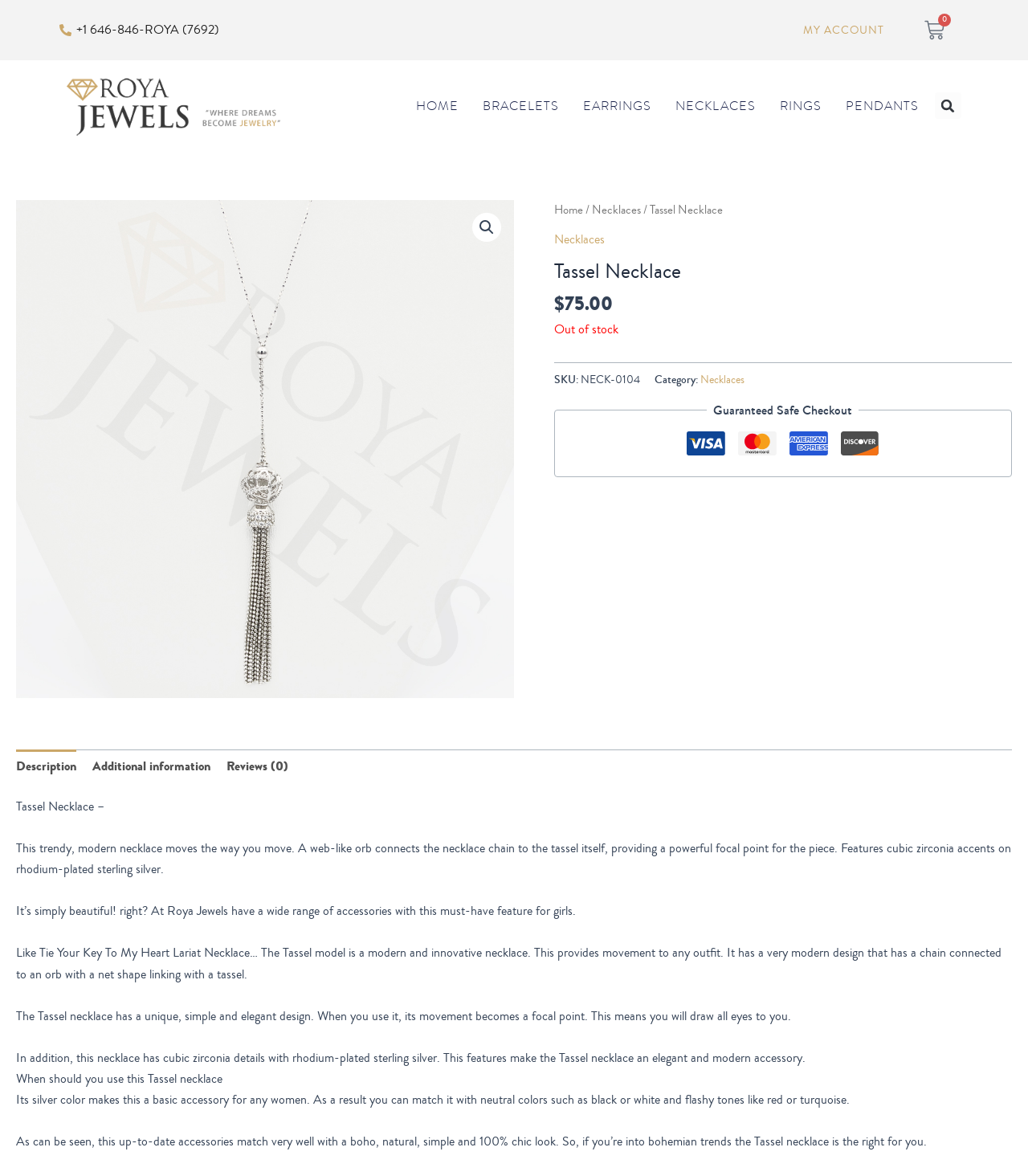Determine the bounding box coordinates of the clickable region to carry out the instruction: "Click the 'Necklaces' breadcrumb".

[0.575, 0.171, 0.623, 0.186]